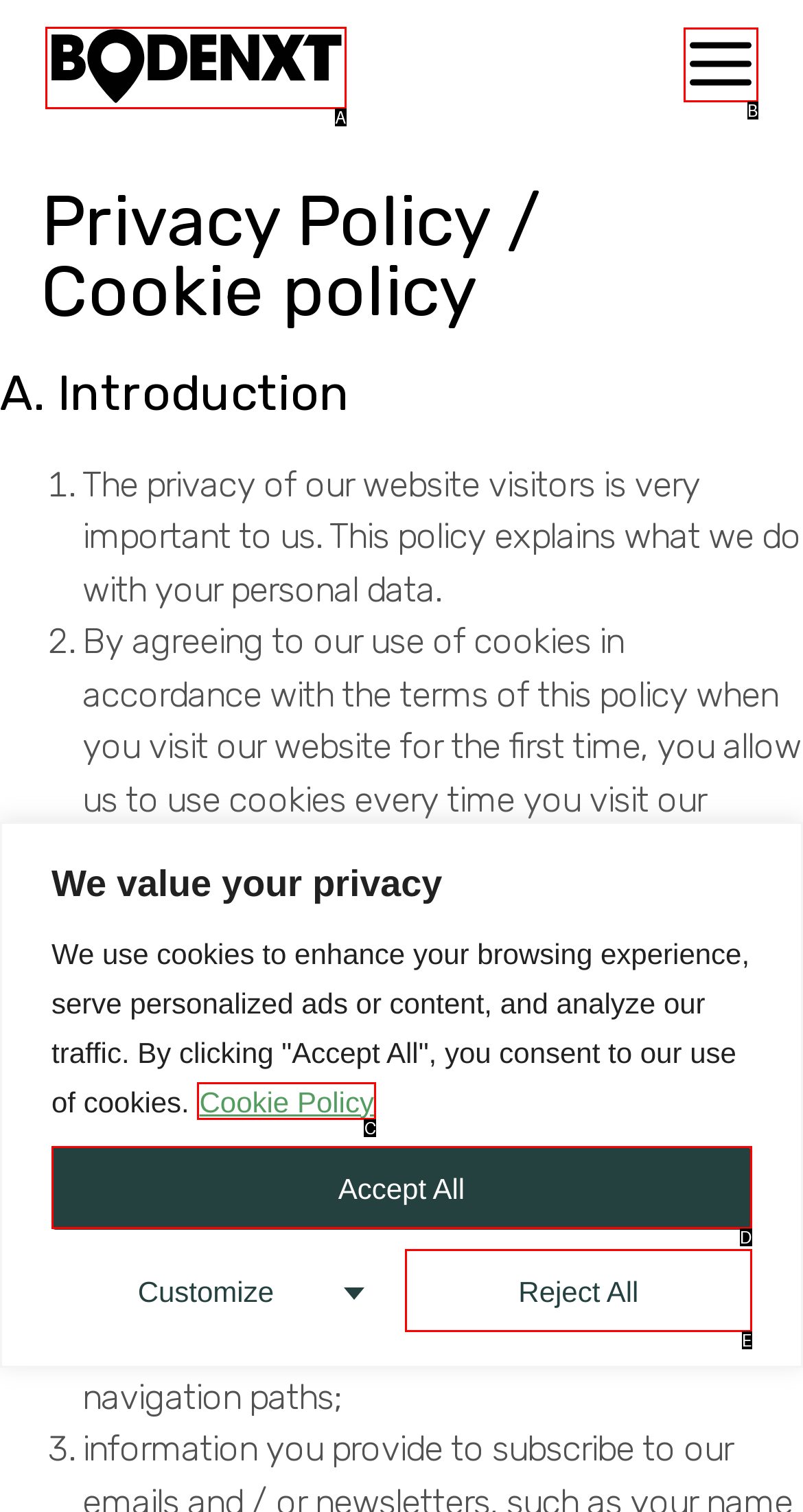Match the following description to a UI element: Cookie Policy
Provide the letter of the matching option directly.

C